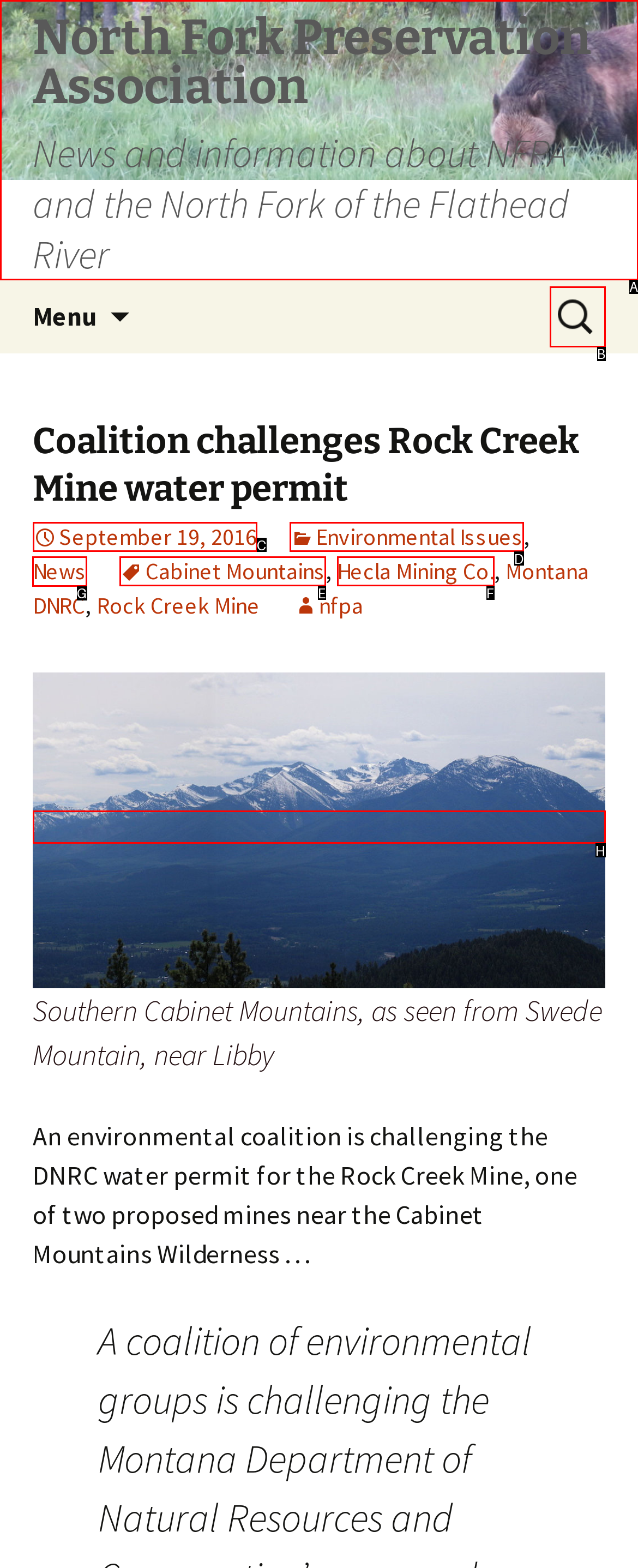Find the appropriate UI element to complete the task: View news. Indicate your choice by providing the letter of the element.

G